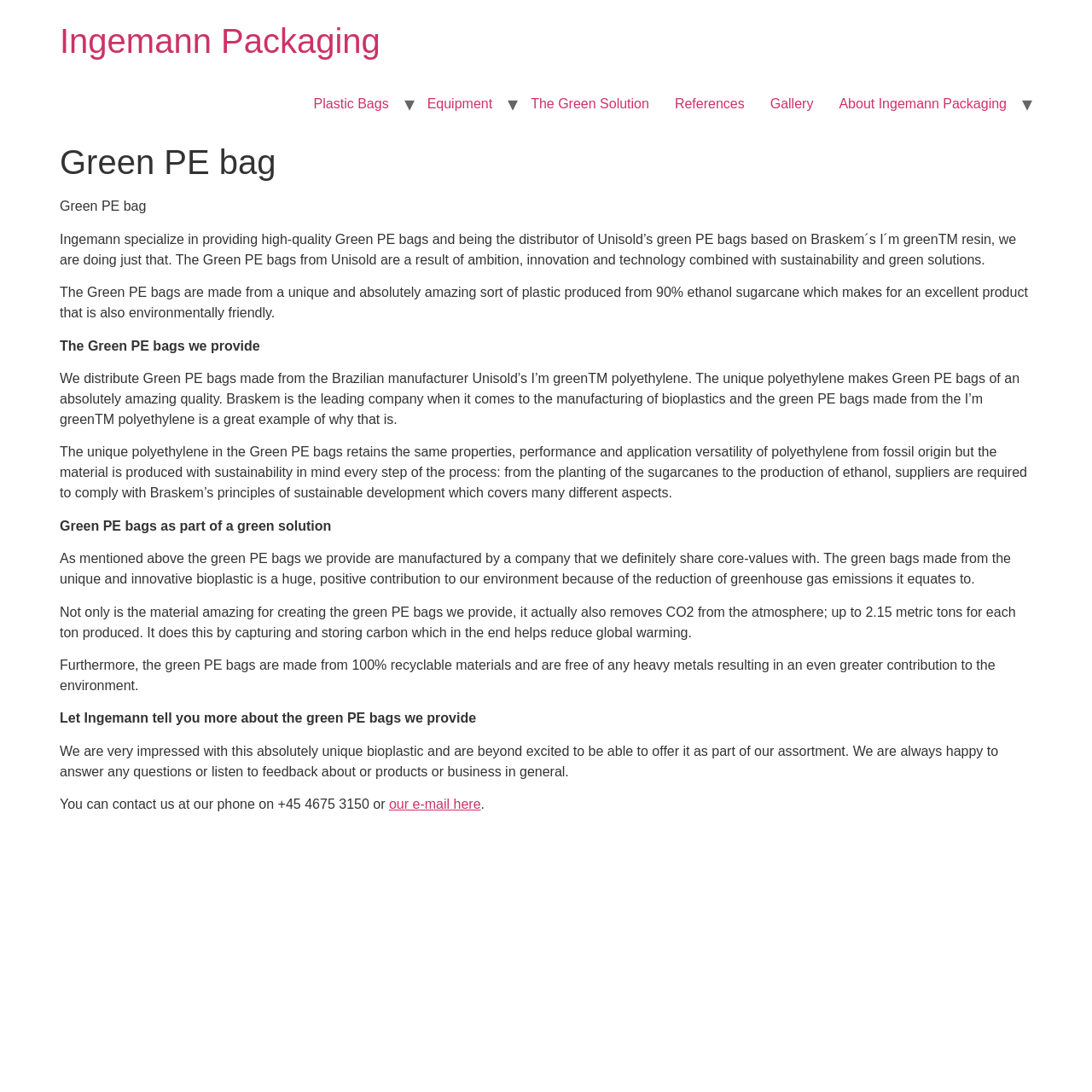Give the bounding box coordinates for the element described as: "article".

None